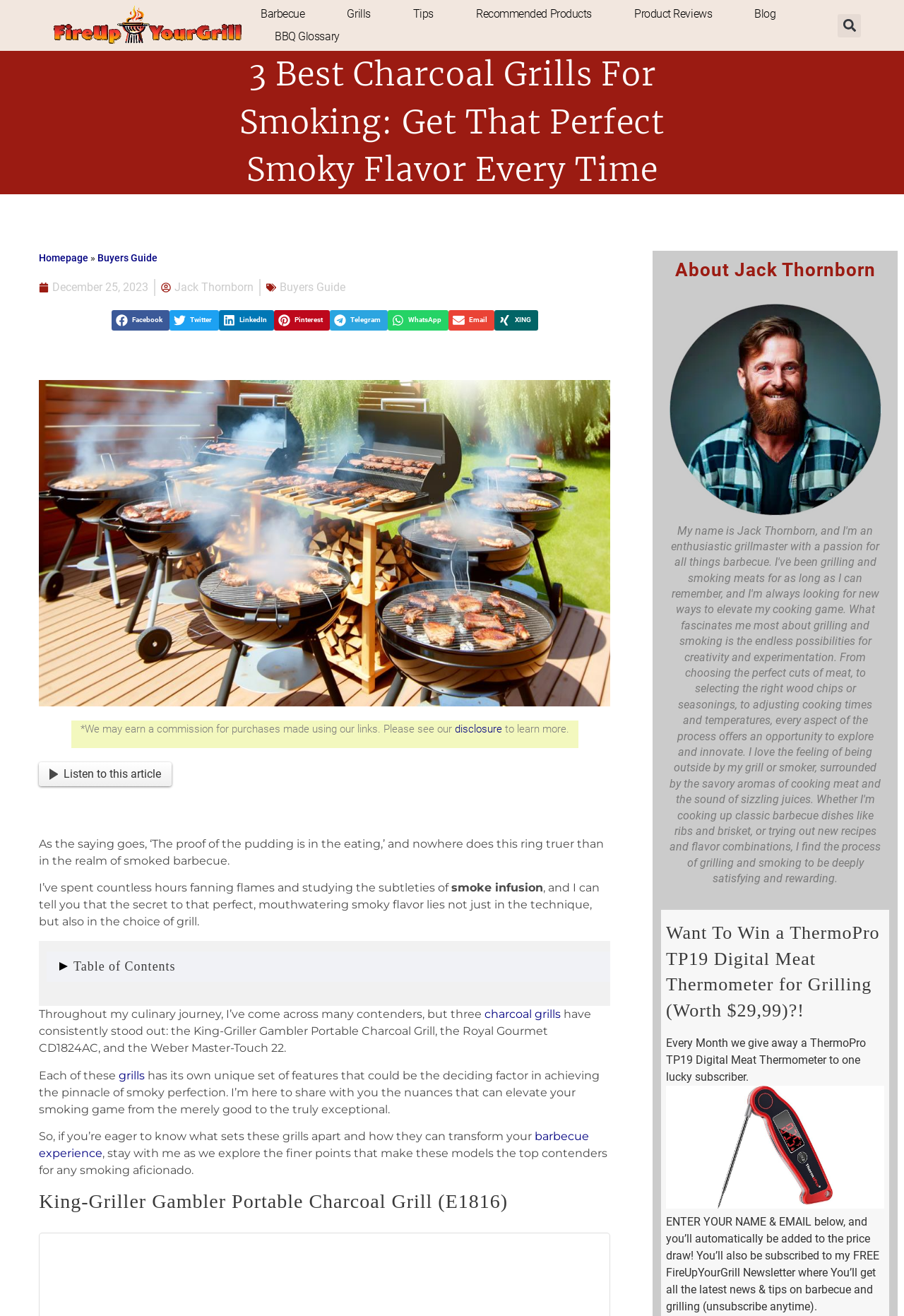Using the element description: "Heat Retention Quality", determine the bounding box coordinates for the specified UI element. The coordinates should be four float numbers between 0 and 1, [left, top, right, bottom].

[0.122, 0.804, 0.267, 0.814]